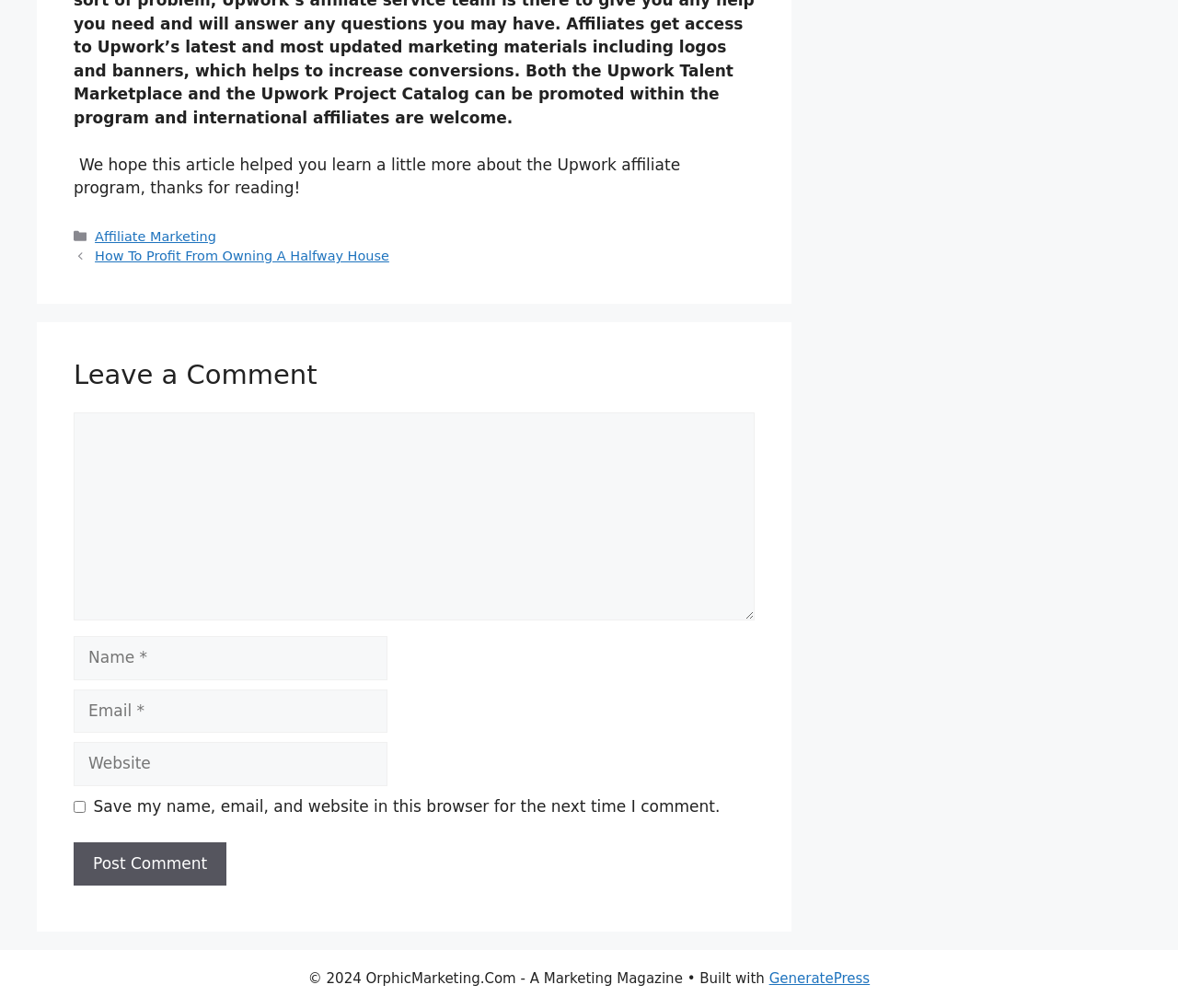Refer to the screenshot and answer the following question in detail:
What is the copyright year of the website?

I found the copyright information in the footer section, which says '© 2024 OrphicMarketing.Com', which indicates that the copyright year of the website is 2024.